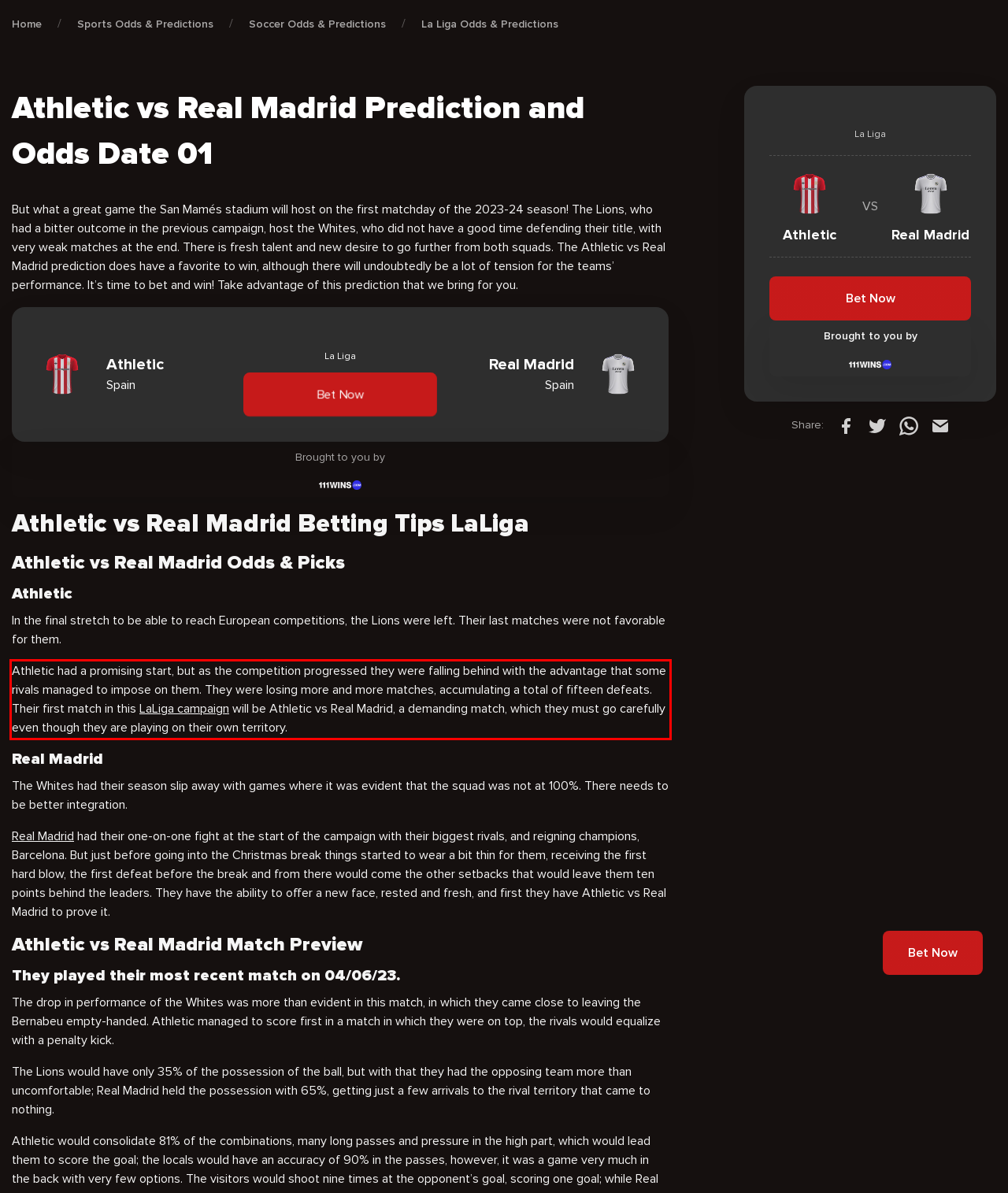Please perform OCR on the text content within the red bounding box that is highlighted in the provided webpage screenshot.

Athletic had a promising start, but as the competition progressed they were falling behind with the advantage that some rivals managed to impose on them. They were losing more and more matches, accumulating a total of fifteen defeats. Their first match in this LaLiga campaign will be Athletic vs Real Madrid, a demanding match, which they must go carefully even though they are playing on their own territory.